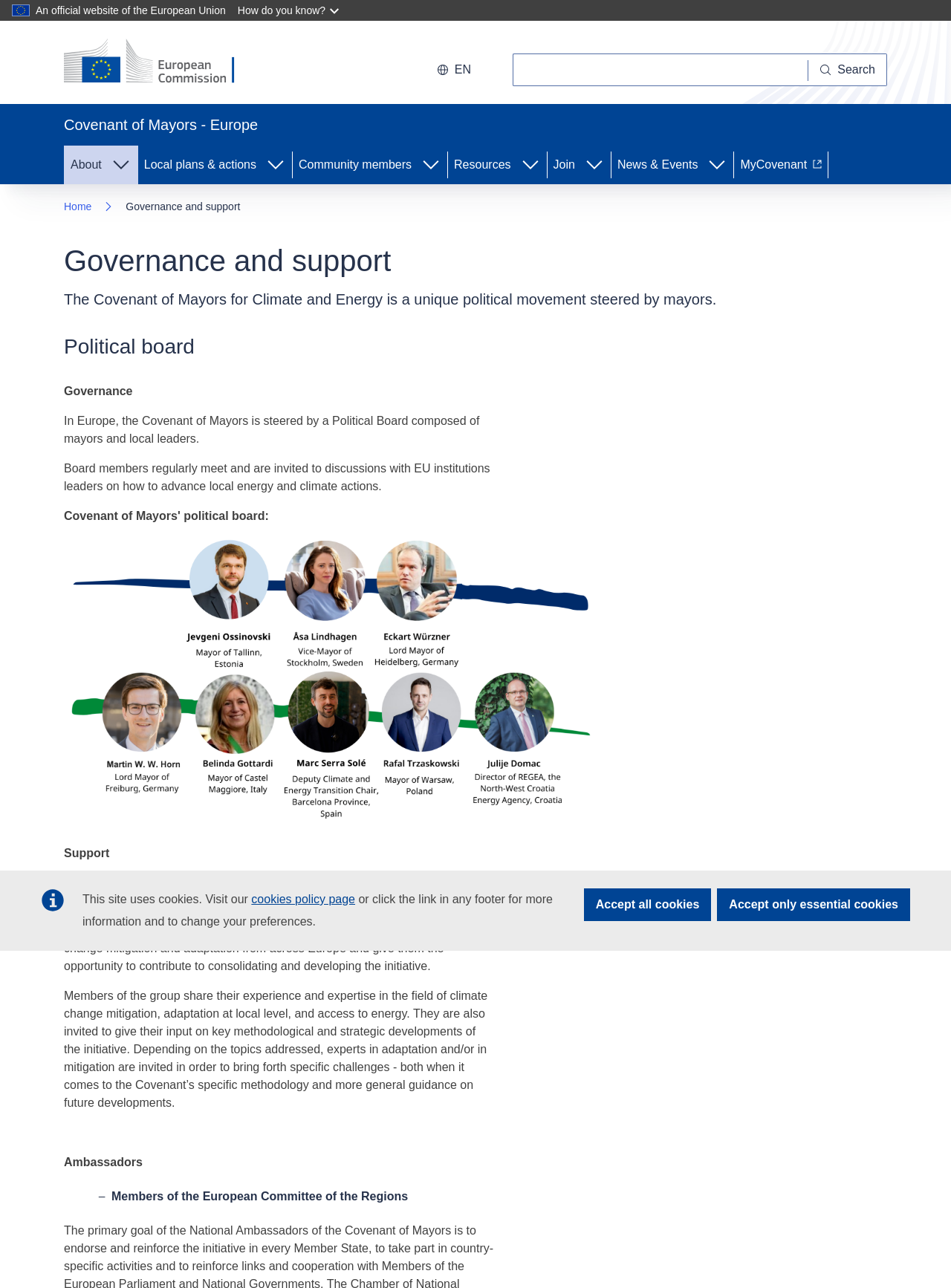Based on the visual content of the image, answer the question thoroughly: What is the focus of the Covenant of Mayors?

I found the answer by reading the text on the webpage, which states that 'The Covenant of Mayors for Climate and Energy is a unique political movement steered by mayors.' This suggests that the focus of the Covenant of Mayors is on climate and energy.